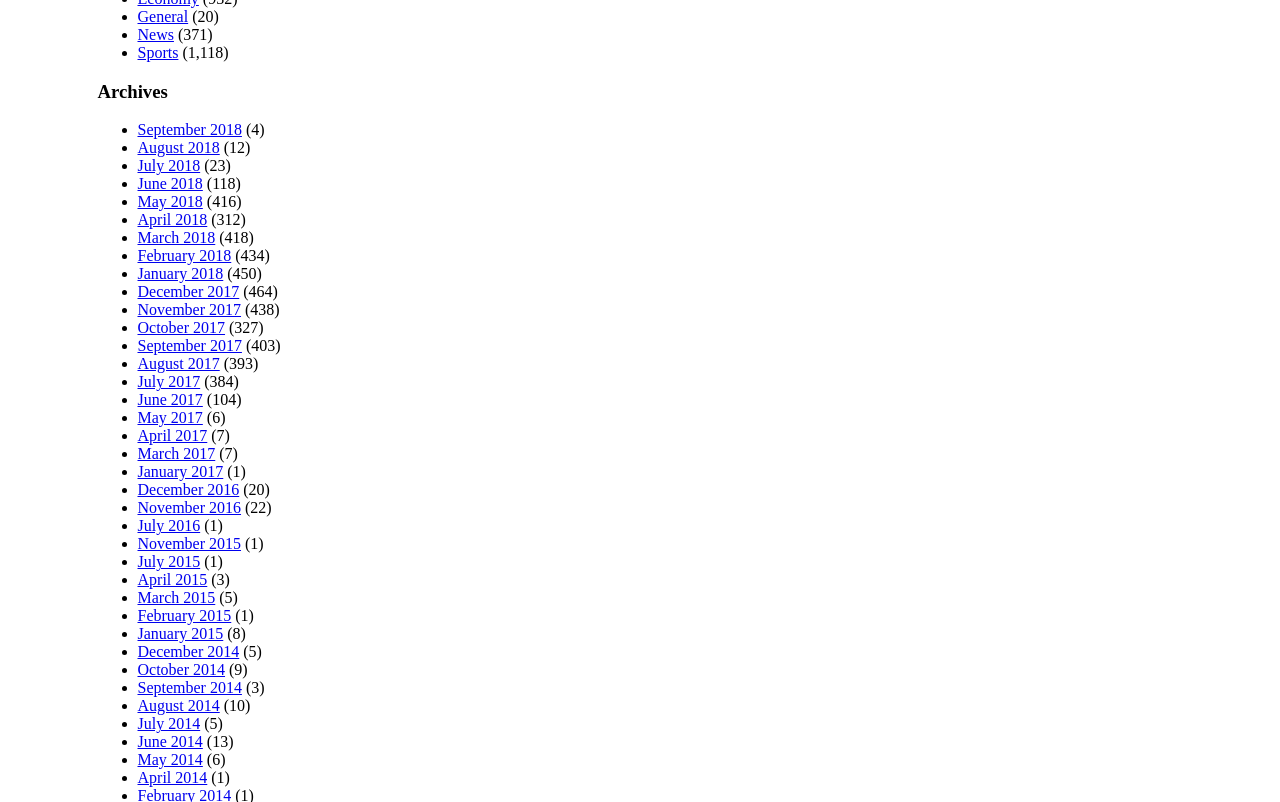Please indicate the bounding box coordinates of the element's region to be clicked to achieve the instruction: "View Archives". Provide the coordinates as four float numbers between 0 and 1, i.e., [left, top, right, bottom].

[0.076, 0.101, 0.318, 0.128]